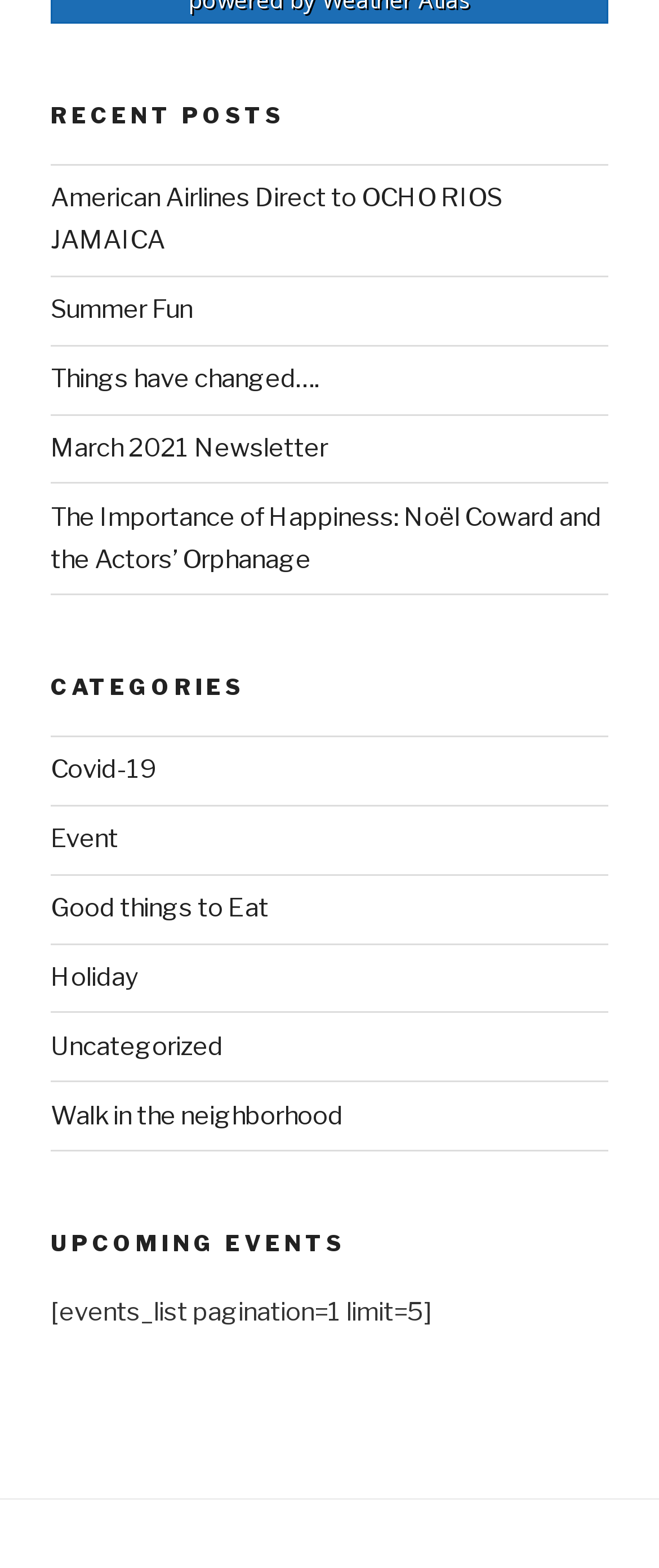How many upcoming events are listed?
Respond with a short answer, either a single word or a phrase, based on the image.

5